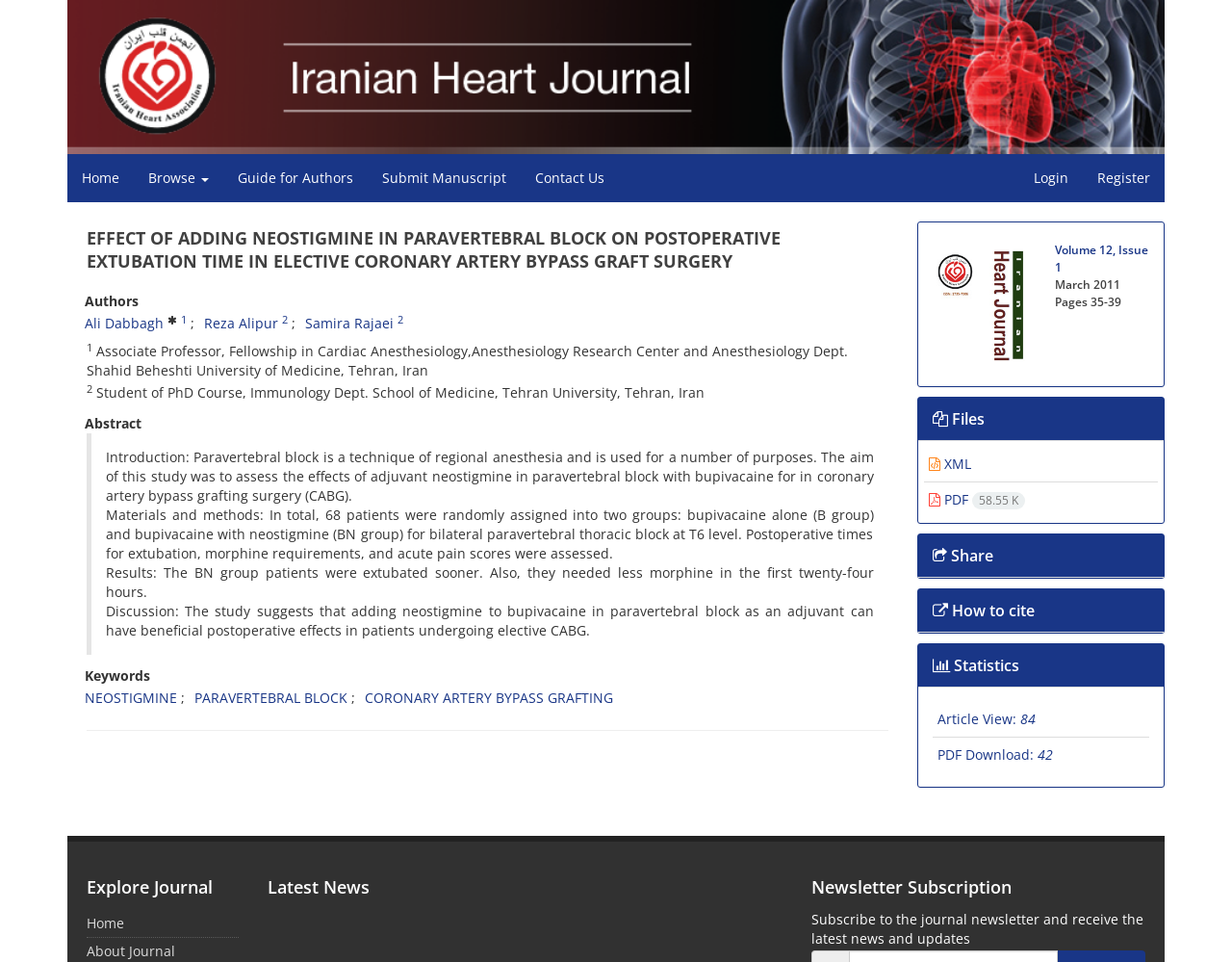Show the bounding box coordinates for the element that needs to be clicked to execute the following instruction: "Explore the journal". Provide the coordinates in the form of four float numbers between 0 and 1, i.e., [left, top, right, bottom].

[0.07, 0.909, 0.194, 0.936]